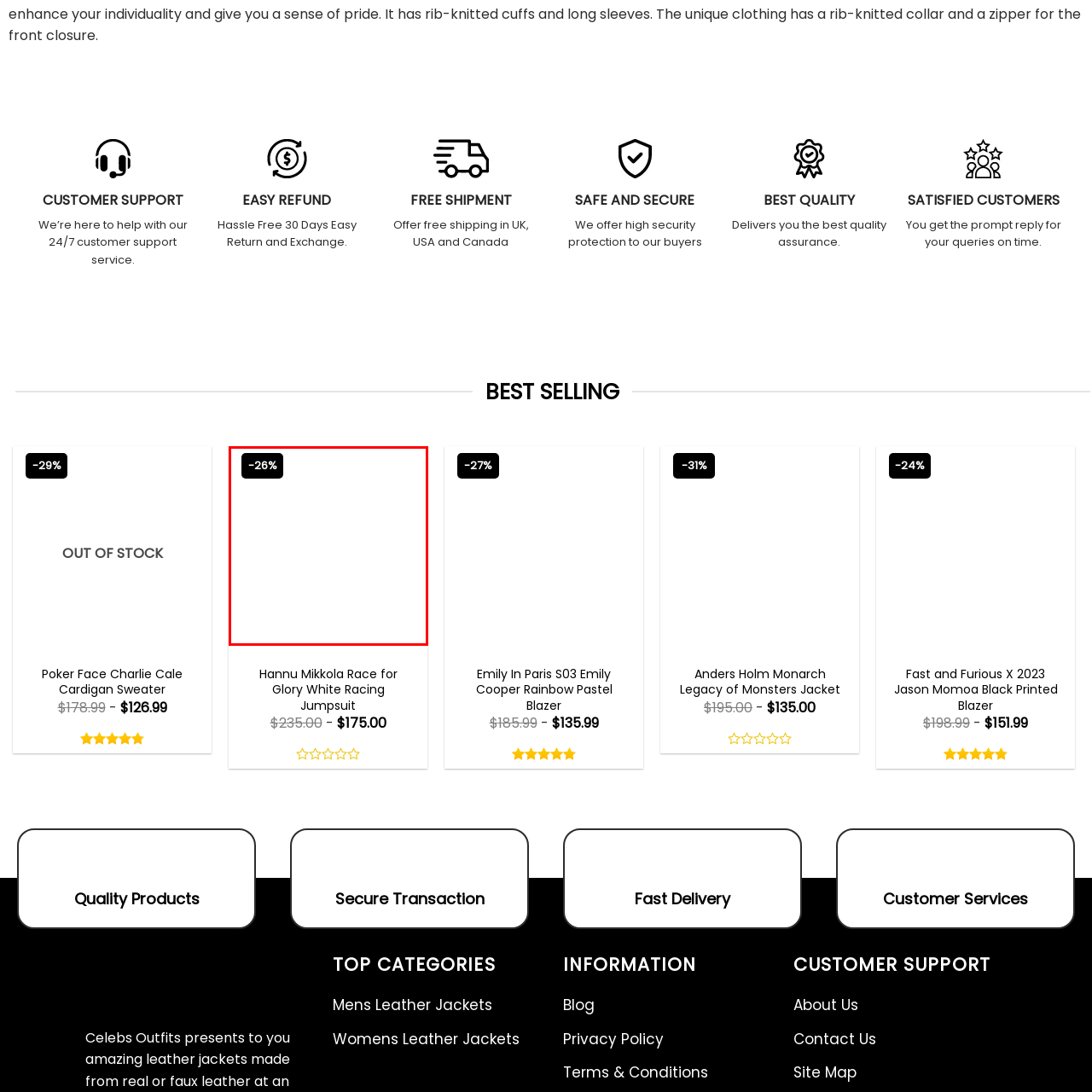Inspect the area enclosed by the red box and reply to the question using only one word or a short phrase: 
What is the name of the product?

Hannu Mikkola Race for Glory White Racing Jumpsuit